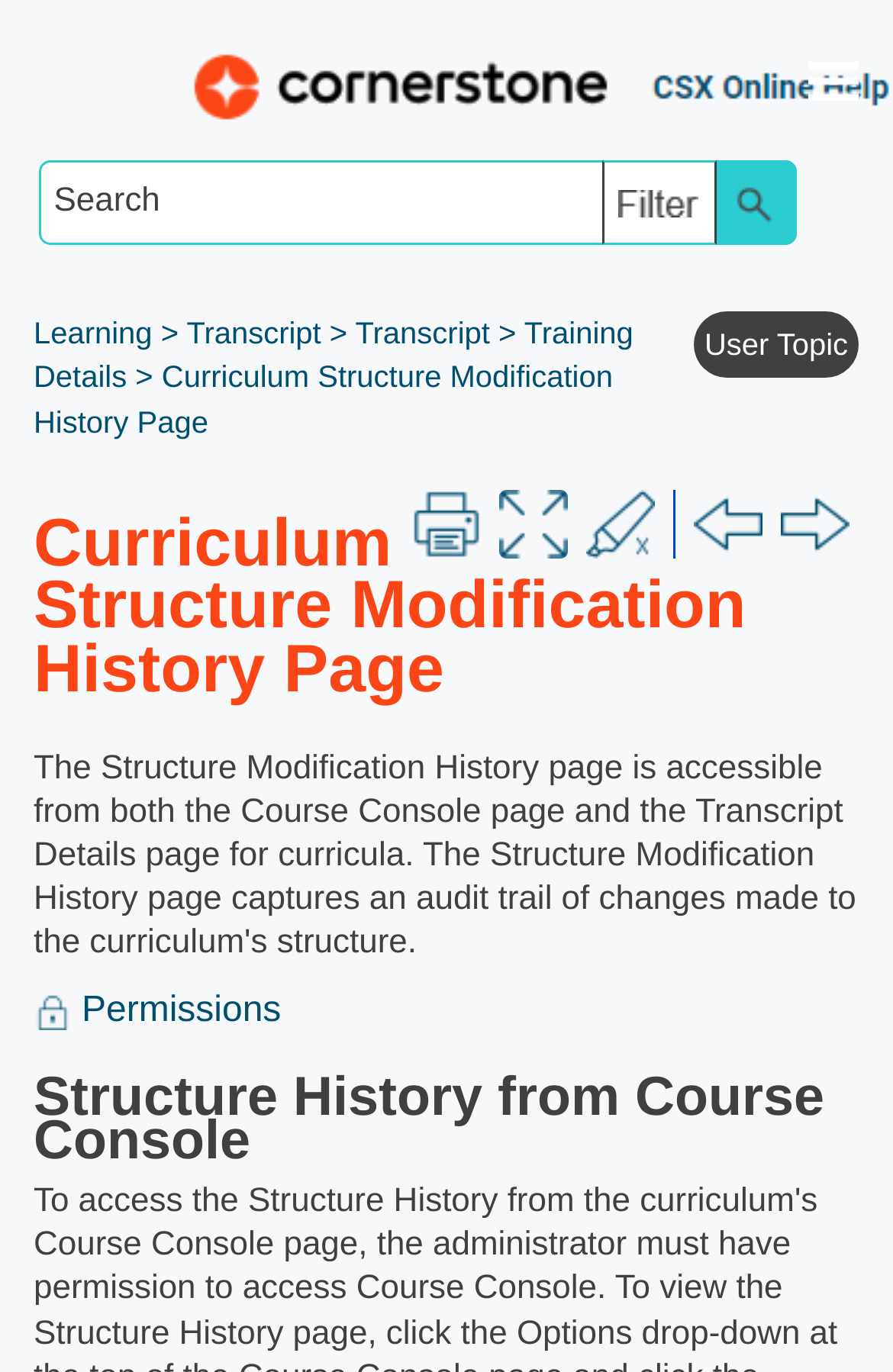Please provide a brief answer to the following inquiry using a single word or phrase:
How many buttons are on the page?

10